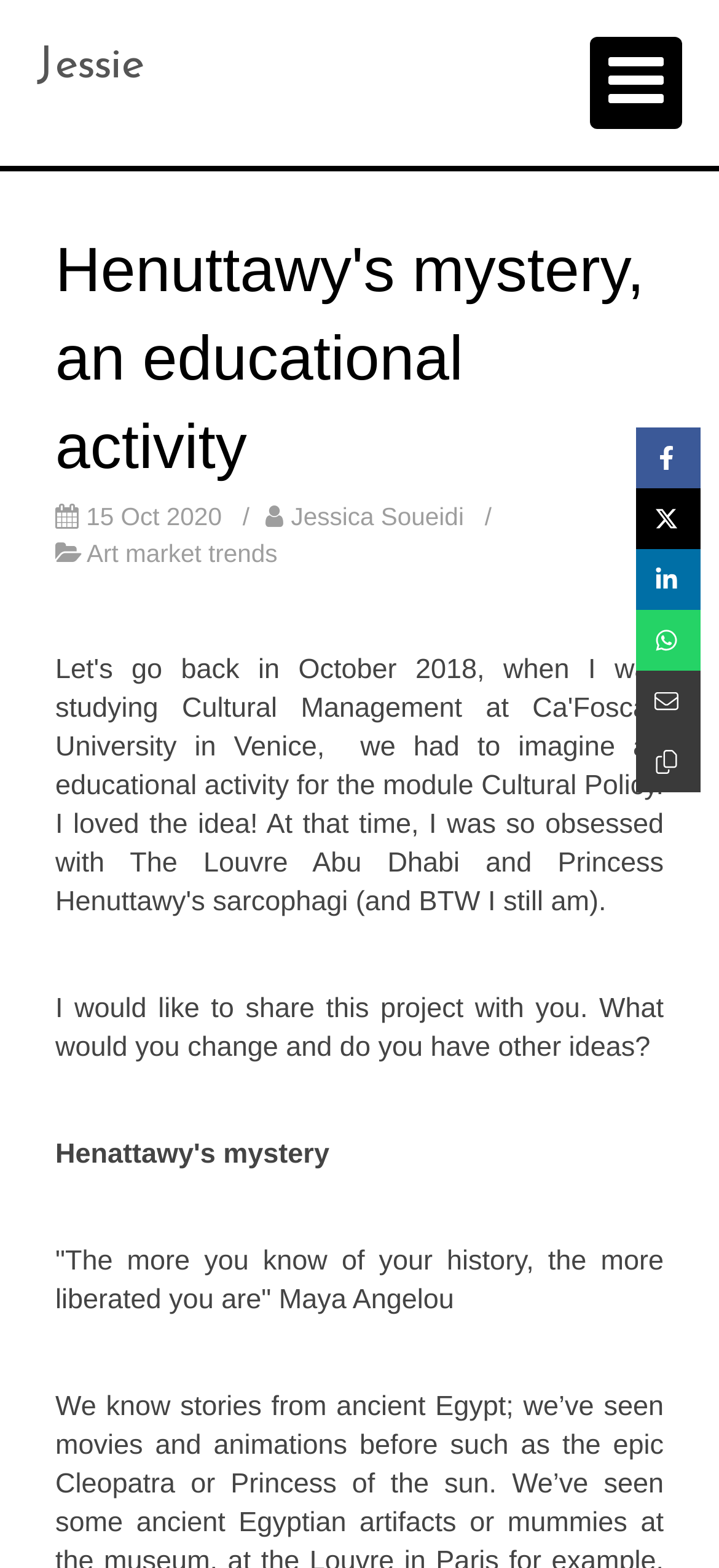Give the bounding box coordinates for the element described as: "Photos".

None